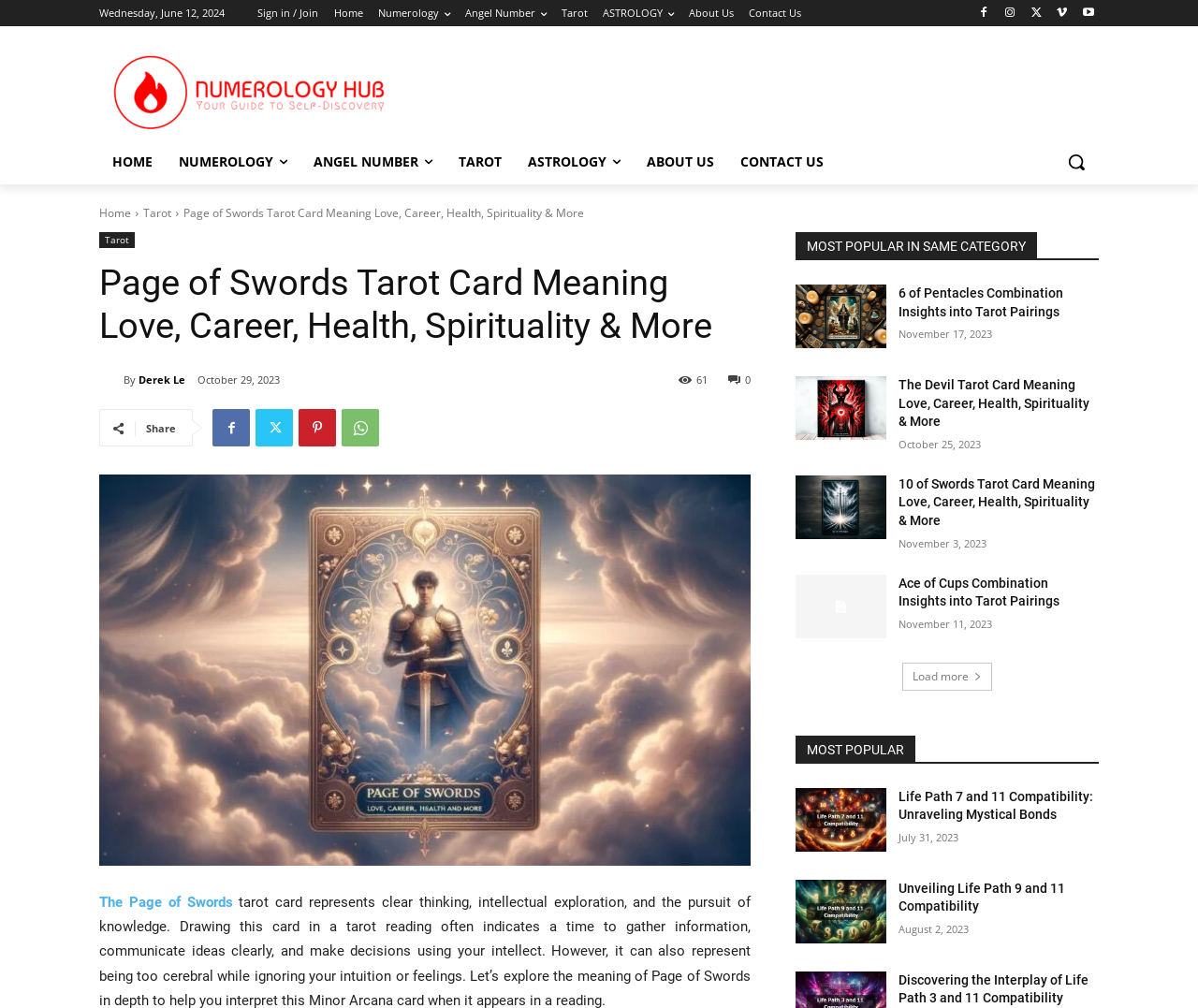What is the date displayed at the top of the webpage?
Provide a well-explained and detailed answer to the question.

I found the date by looking at the top of the webpage, where I saw a static text element with the content 'Wednesday, June 12, 2024'.